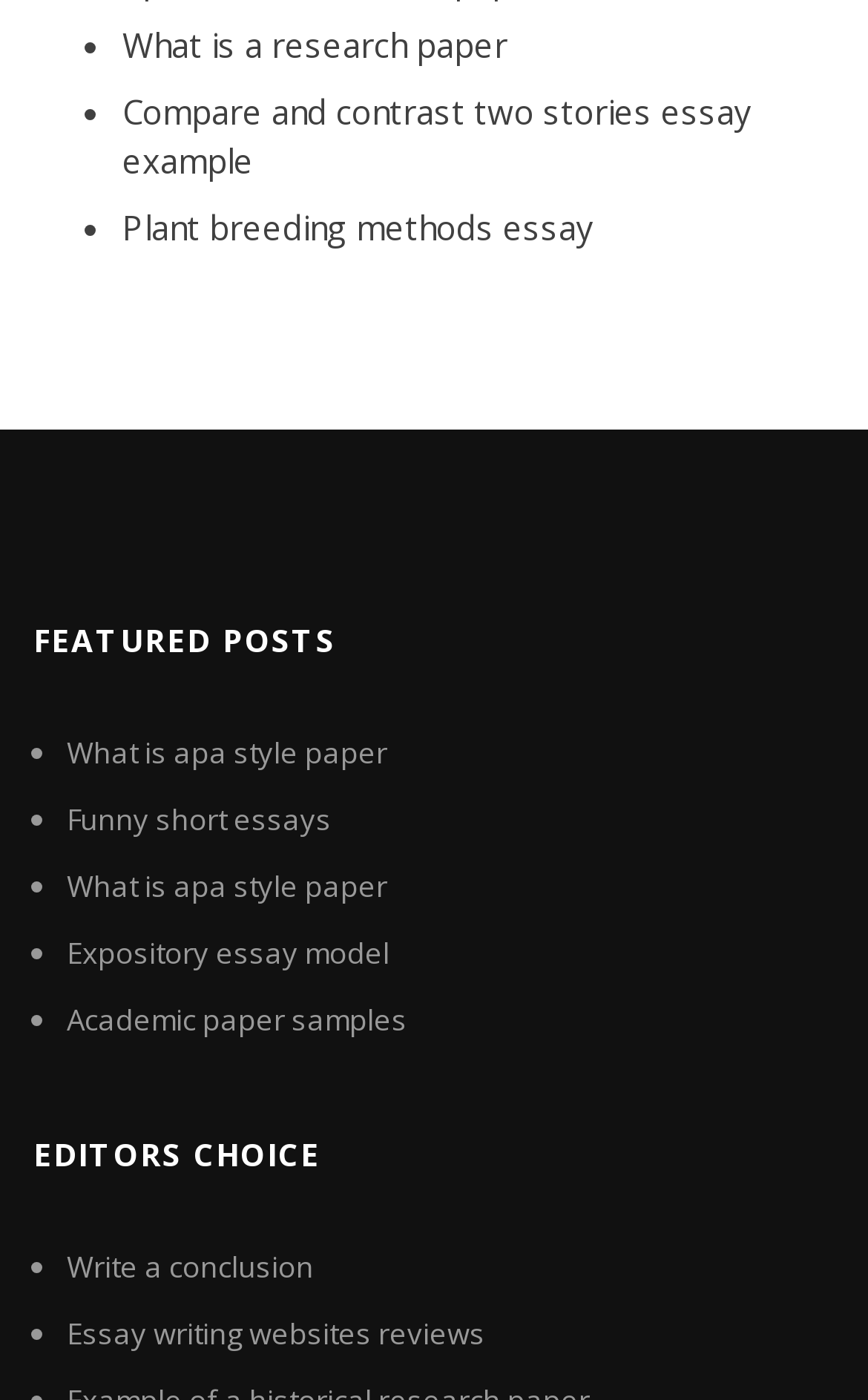Bounding box coordinates are given in the format (top-left x, top-left y, bottom-right x, bottom-right y). All values should be floating point numbers between 0 and 1. Provide the bounding box coordinate for the UI element described as: What is apa style paper

[0.077, 0.524, 0.446, 0.552]